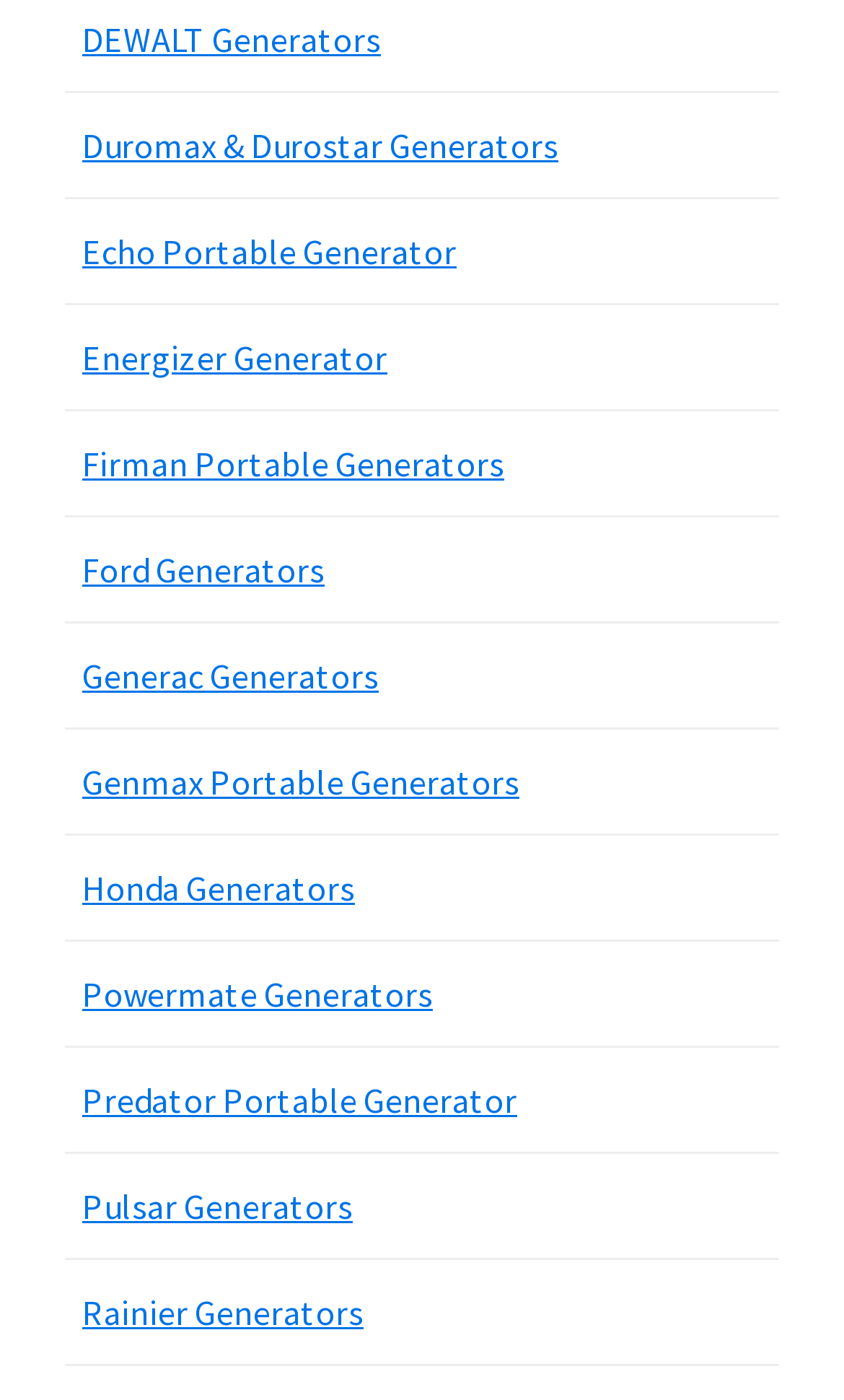Could you indicate the bounding box coordinates of the region to click in order to complete this instruction: "Check Firman Portable Generators".

[0.097, 0.315, 0.597, 0.346]